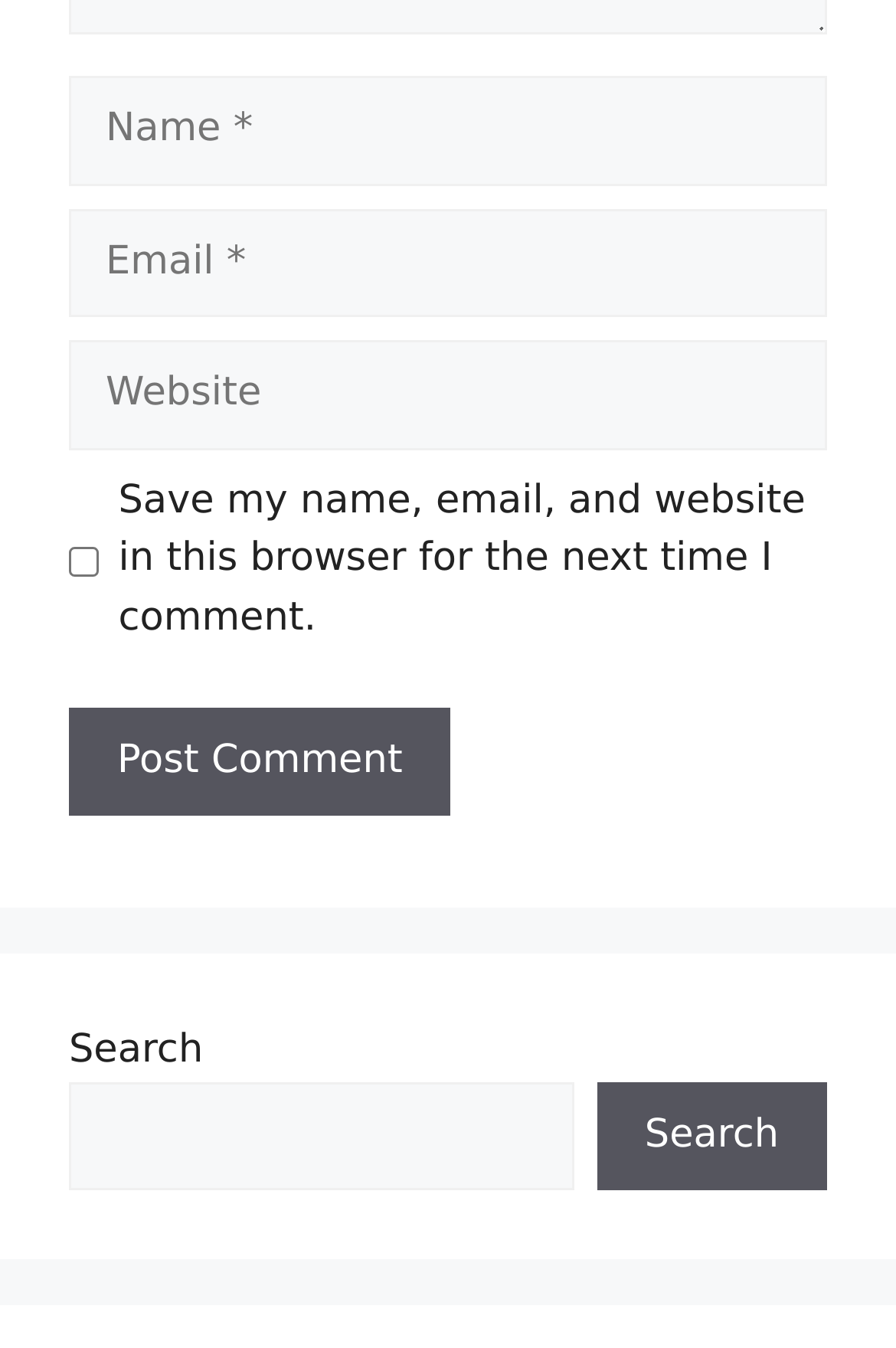What is the minimum information required to post a comment?
Based on the image, answer the question with as much detail as possible.

The 'Name' and 'Email' textboxes are marked as required, indicating that they are the minimum information required to post a comment on the webpage.